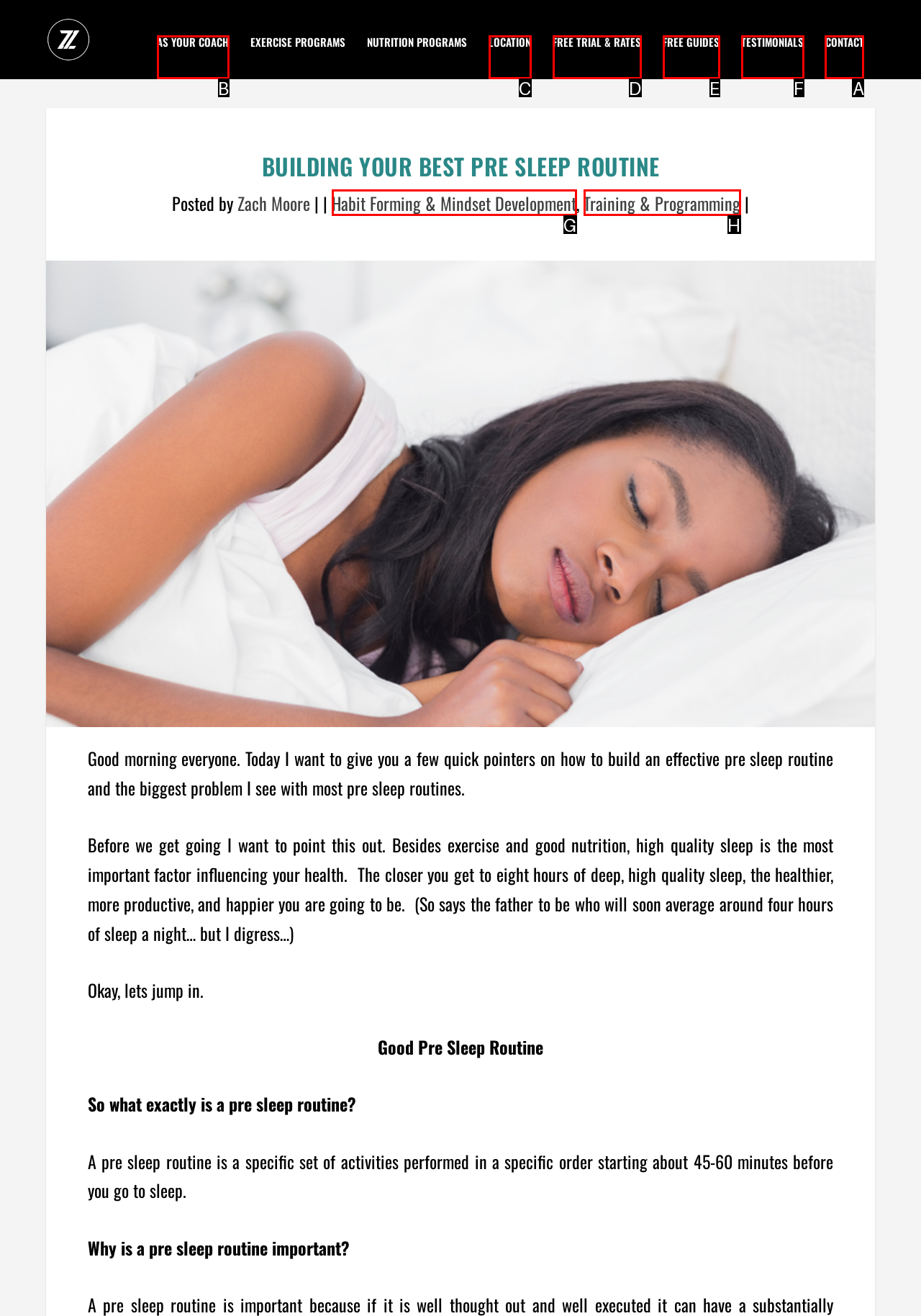Given the task: Check the CONTACT page, indicate which boxed UI element should be clicked. Provide your answer using the letter associated with the correct choice.

A